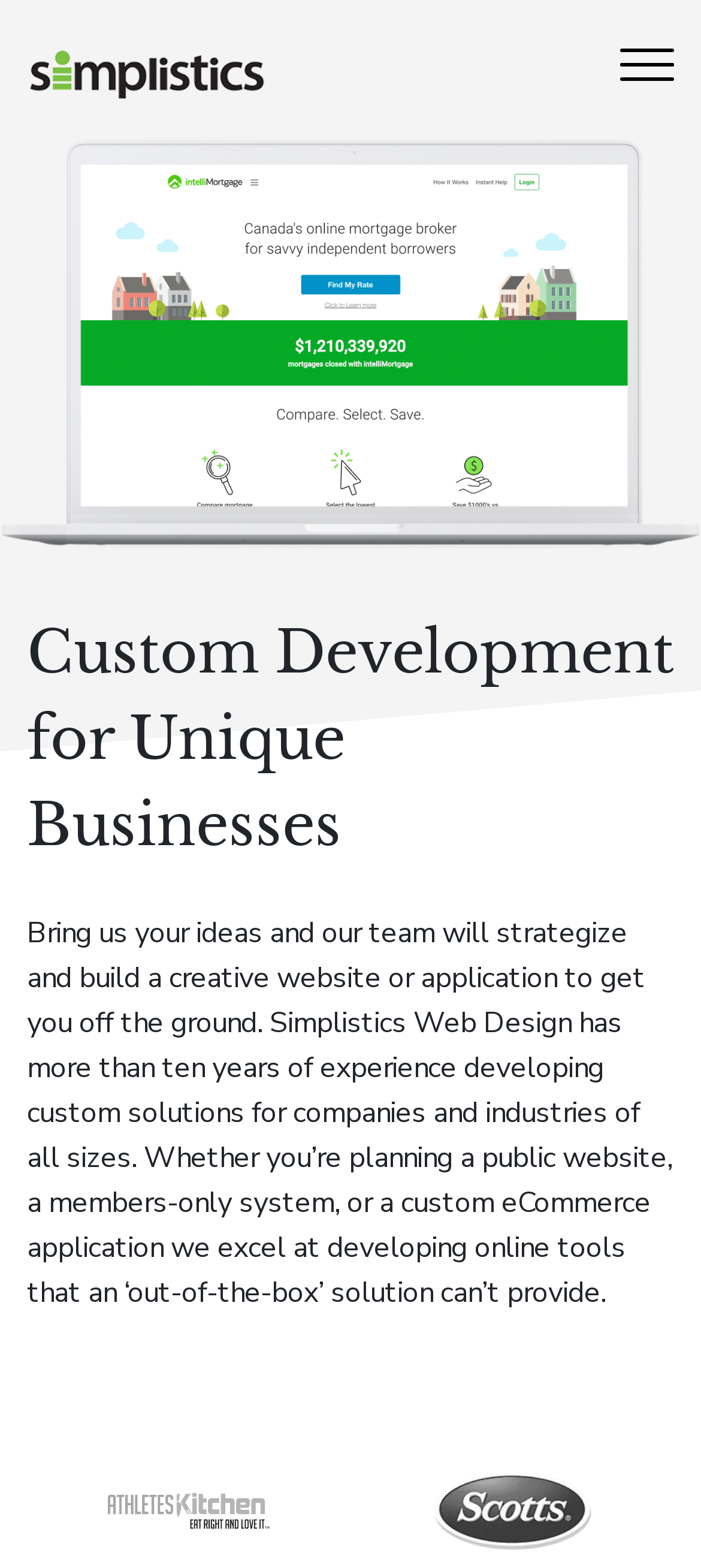Answer briefly with one word or phrase:
What is shown in the laptop image?

Web design